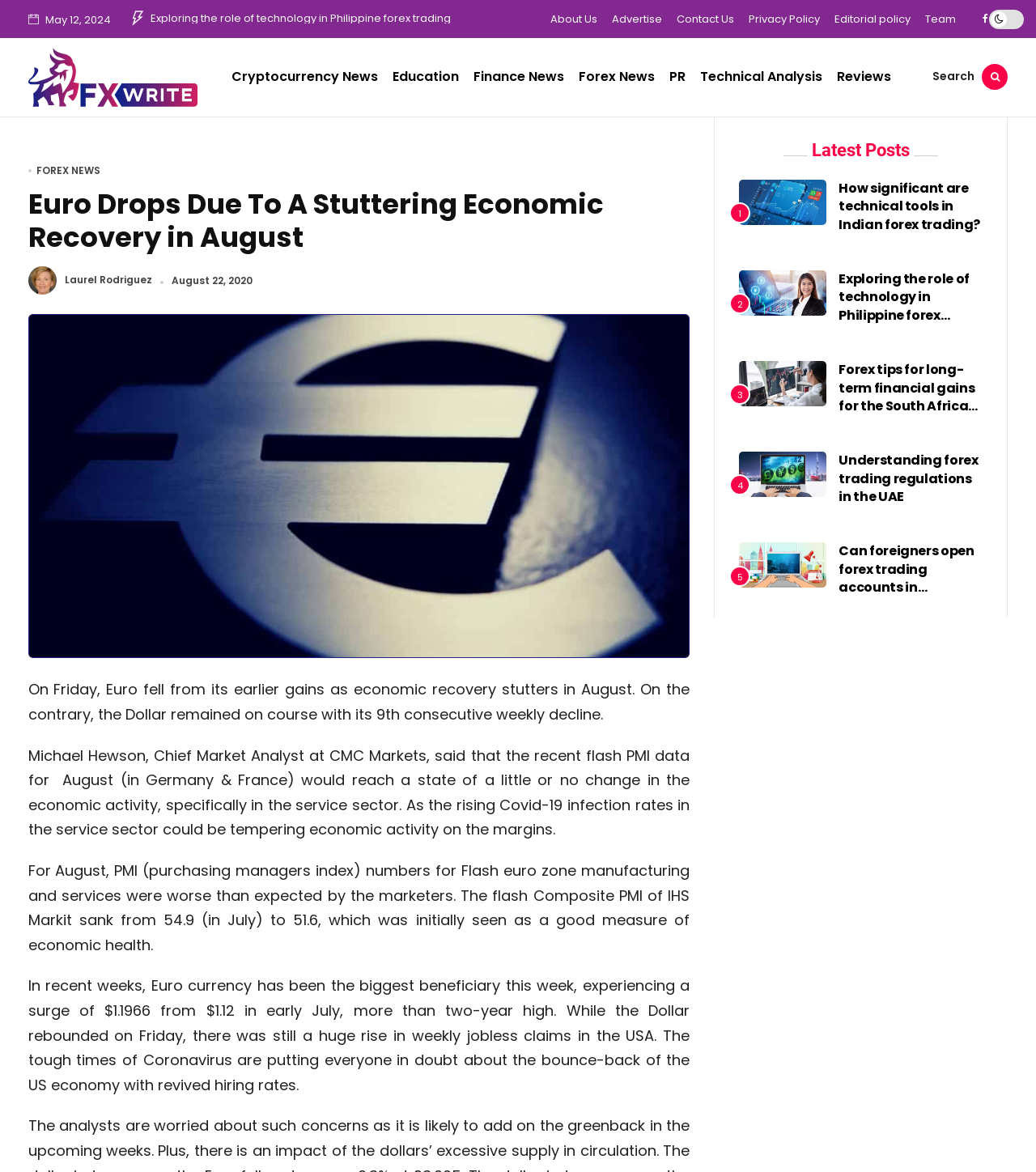Determine the main headline of the webpage and provide its text.

Euro Drops Due To A Stuttering Economic Recovery in August